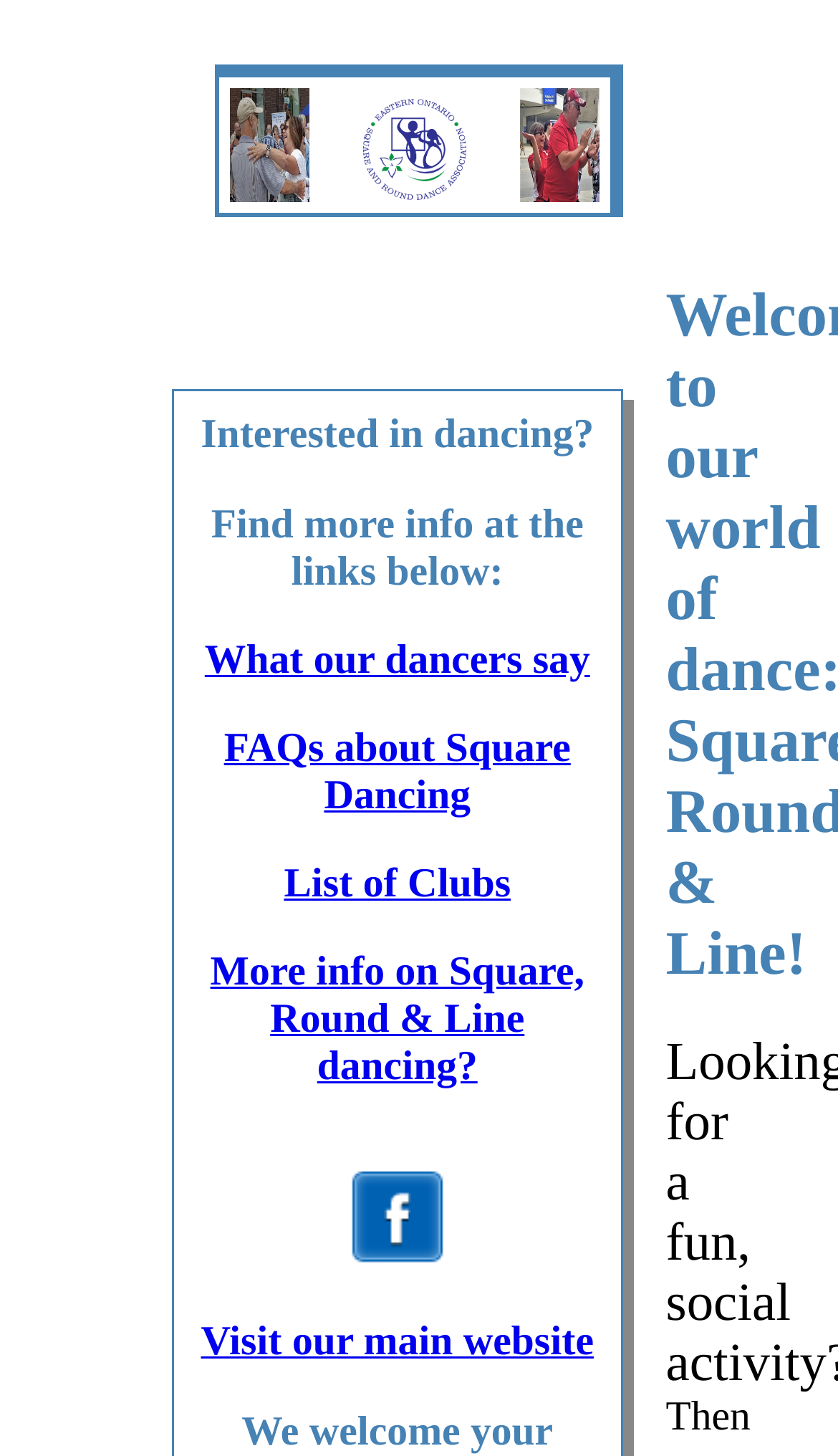Give a concise answer of one word or phrase to the question: 
What is the topic of the webpage?

Dancing